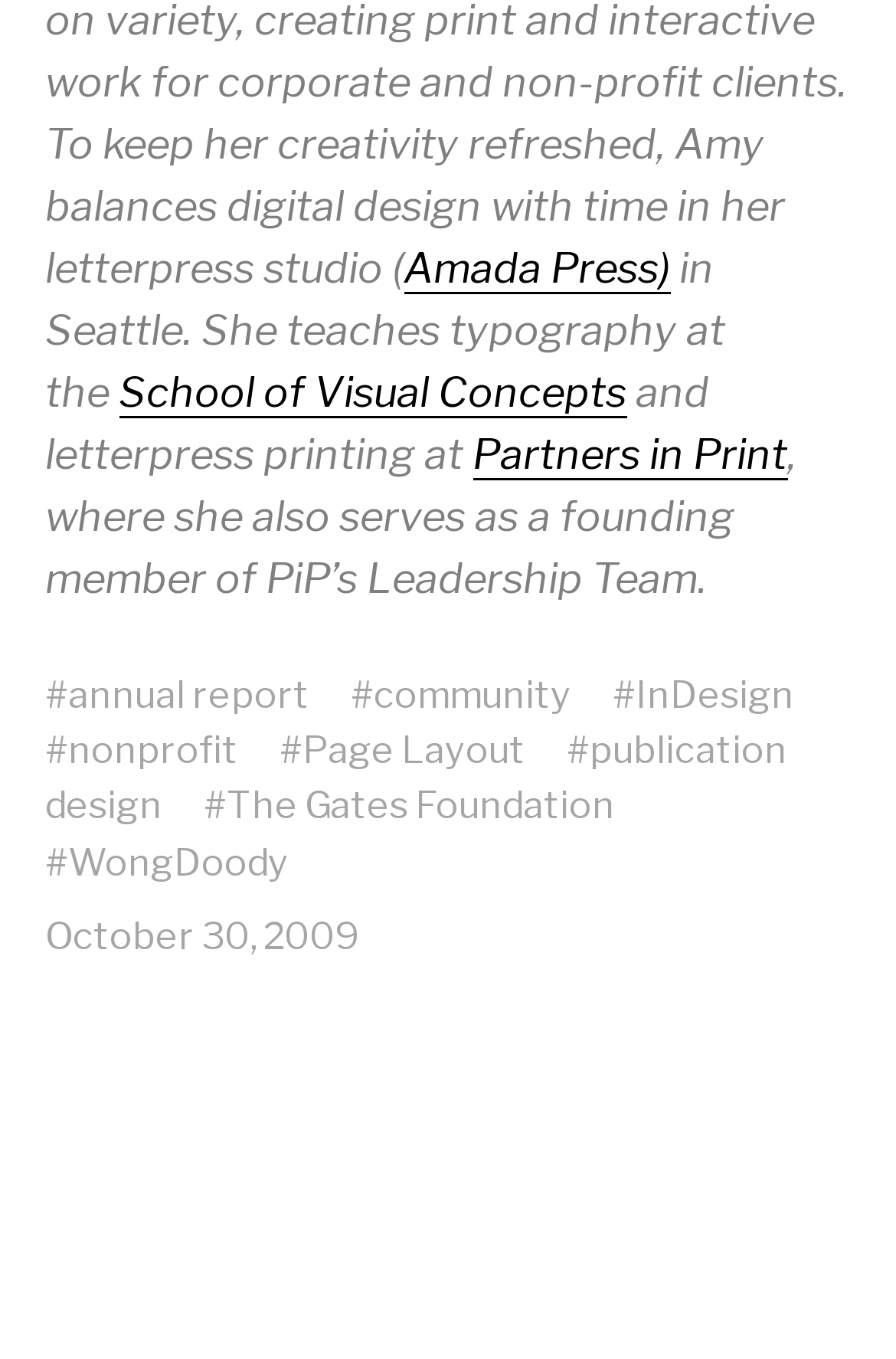Identify the bounding box coordinates of the section to be clicked to complete the task described by the following instruction: "explore Partners in Print". The coordinates should be four float numbers between 0 and 1, formatted as [left, top, right, bottom].

[0.527, 0.316, 0.878, 0.353]